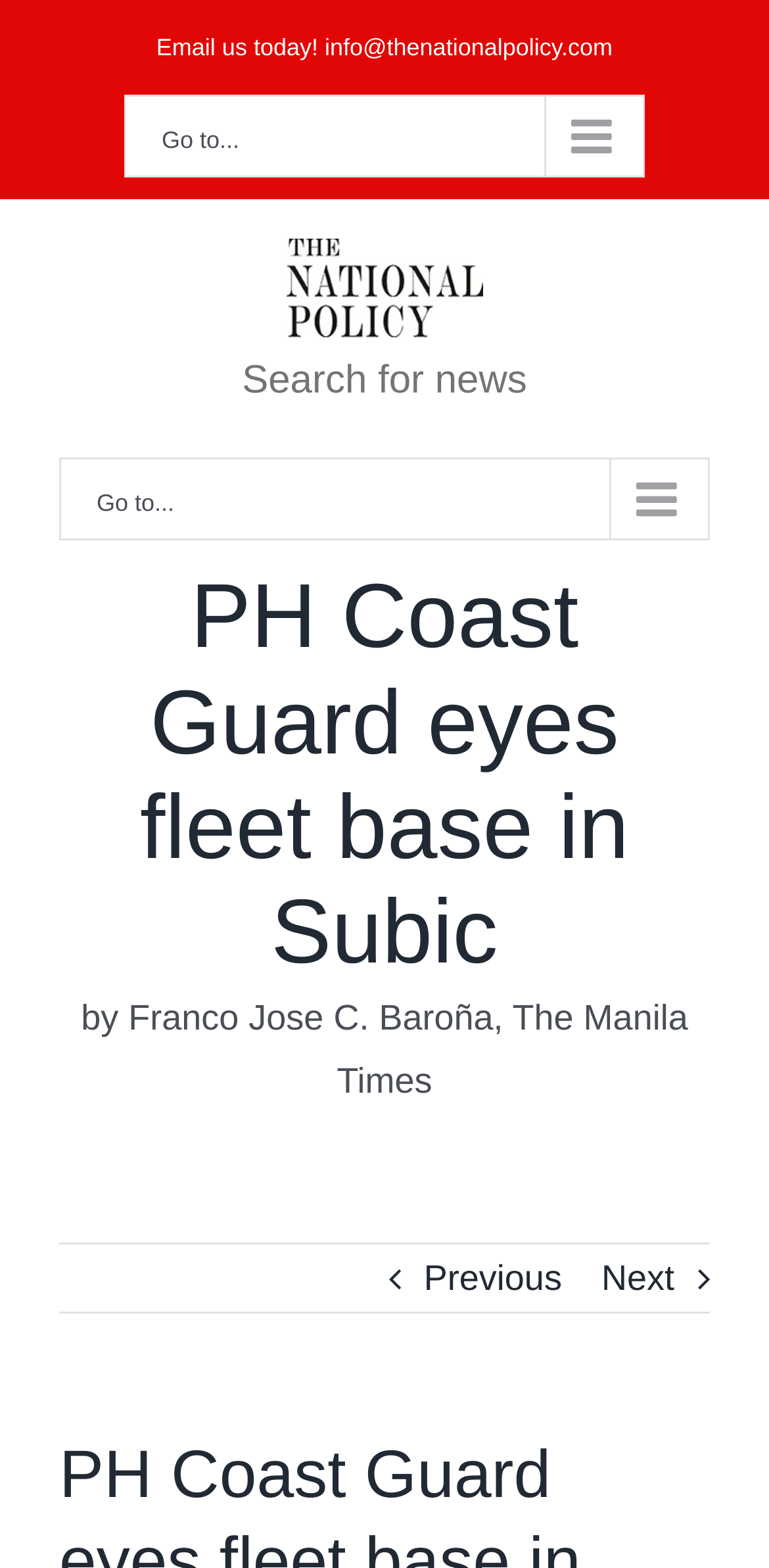What is the topic of the news article?
Using the image, give a concise answer in the form of a single word or short phrase.

PH Coast Guard eyes fleet base in Subic